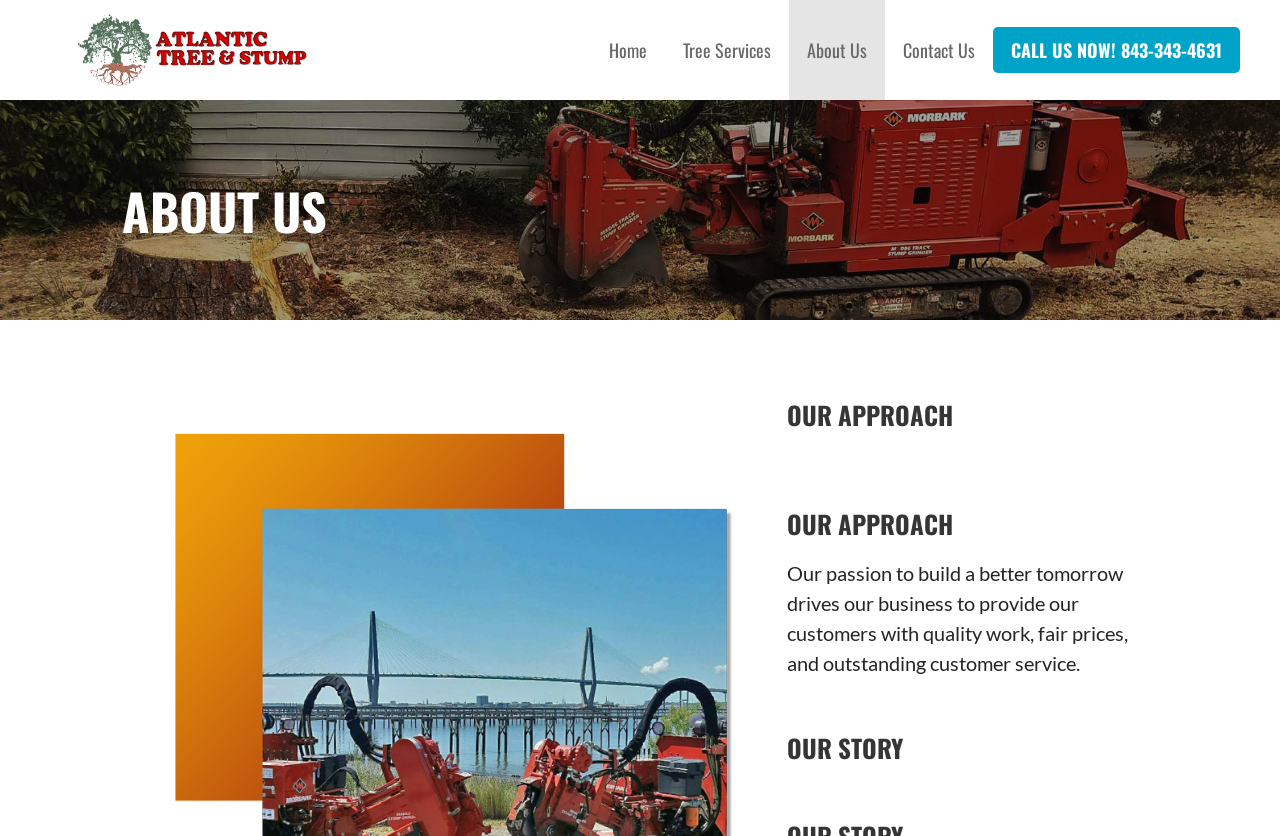Please identify the bounding box coordinates of the element on the webpage that should be clicked to follow this instruction: "Learn about the company's approach". The bounding box coordinates should be given as four float numbers between 0 and 1, formatted as [left, top, right, bottom].

[0.615, 0.478, 0.898, 0.514]